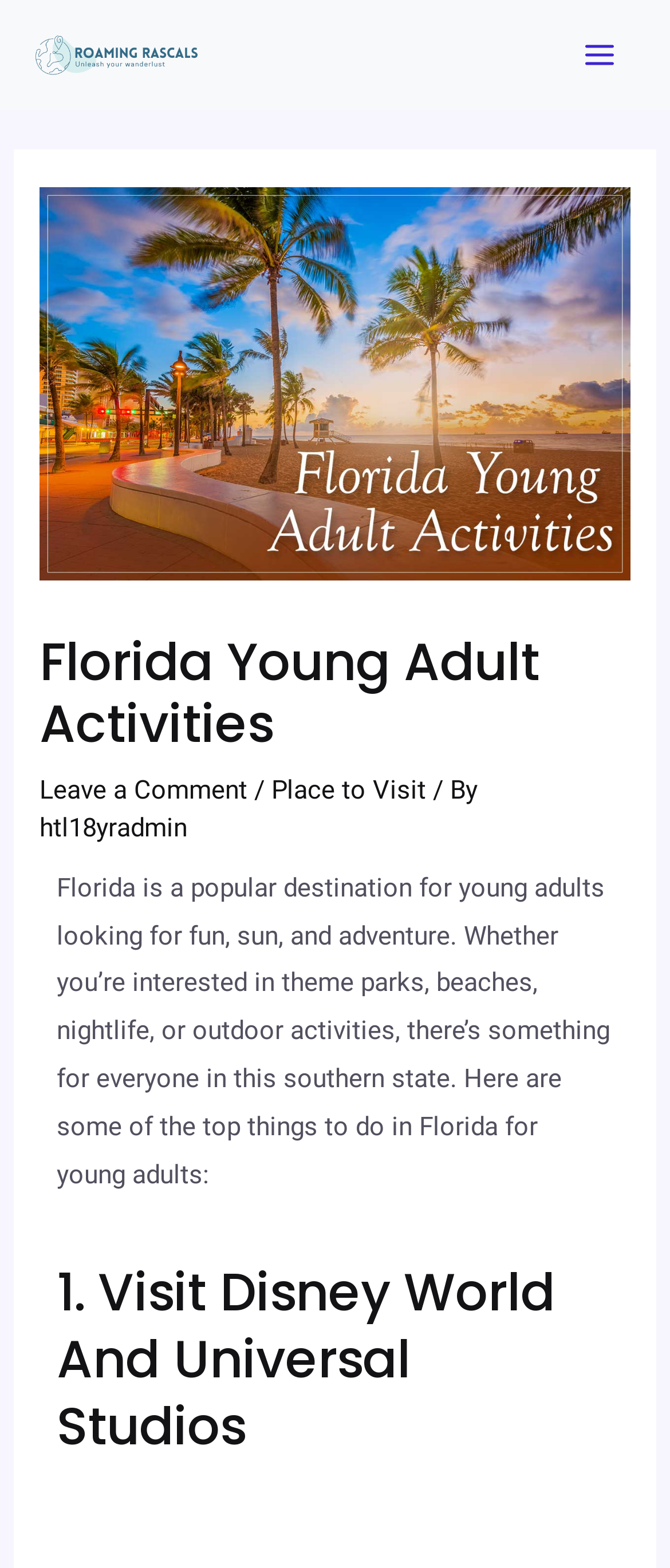Reply to the question below using a single word or brief phrase:
What is the purpose of the 'Roaming Rascals' link?

Unknown